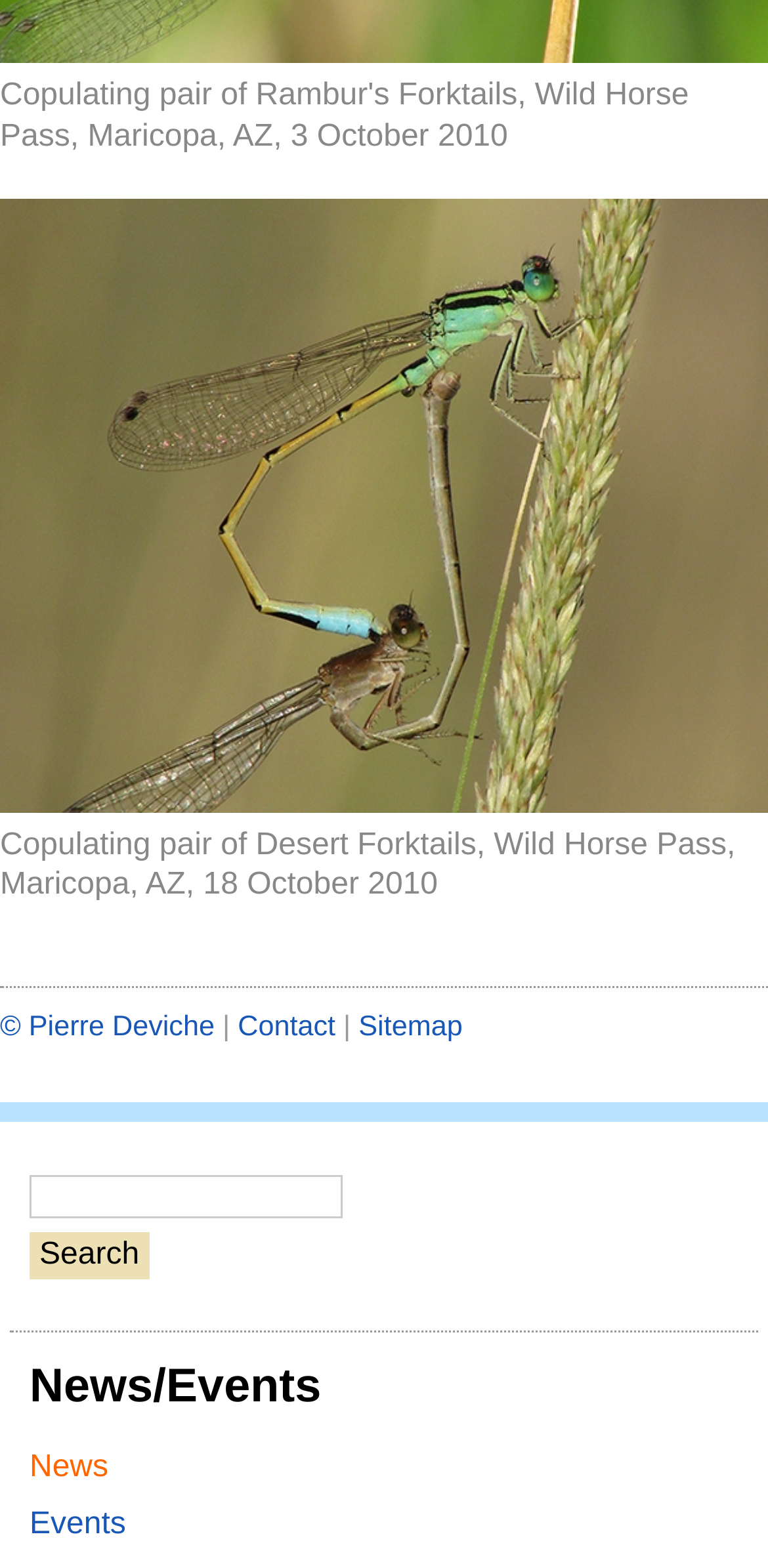How many navigation links are there?
Your answer should be a single word or phrase derived from the screenshot.

4